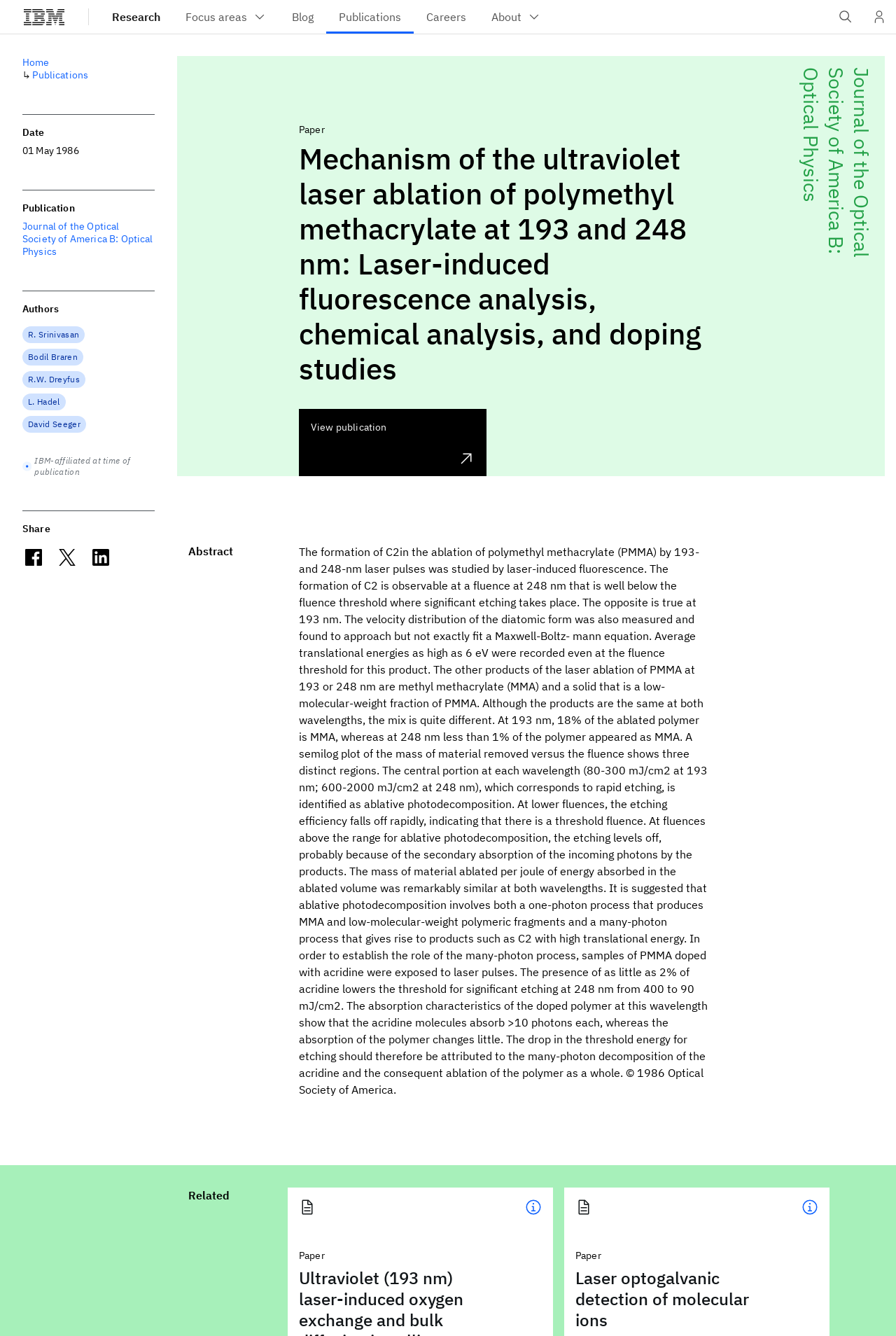How many share options are available?
Based on the screenshot, answer the question with a single word or phrase.

3